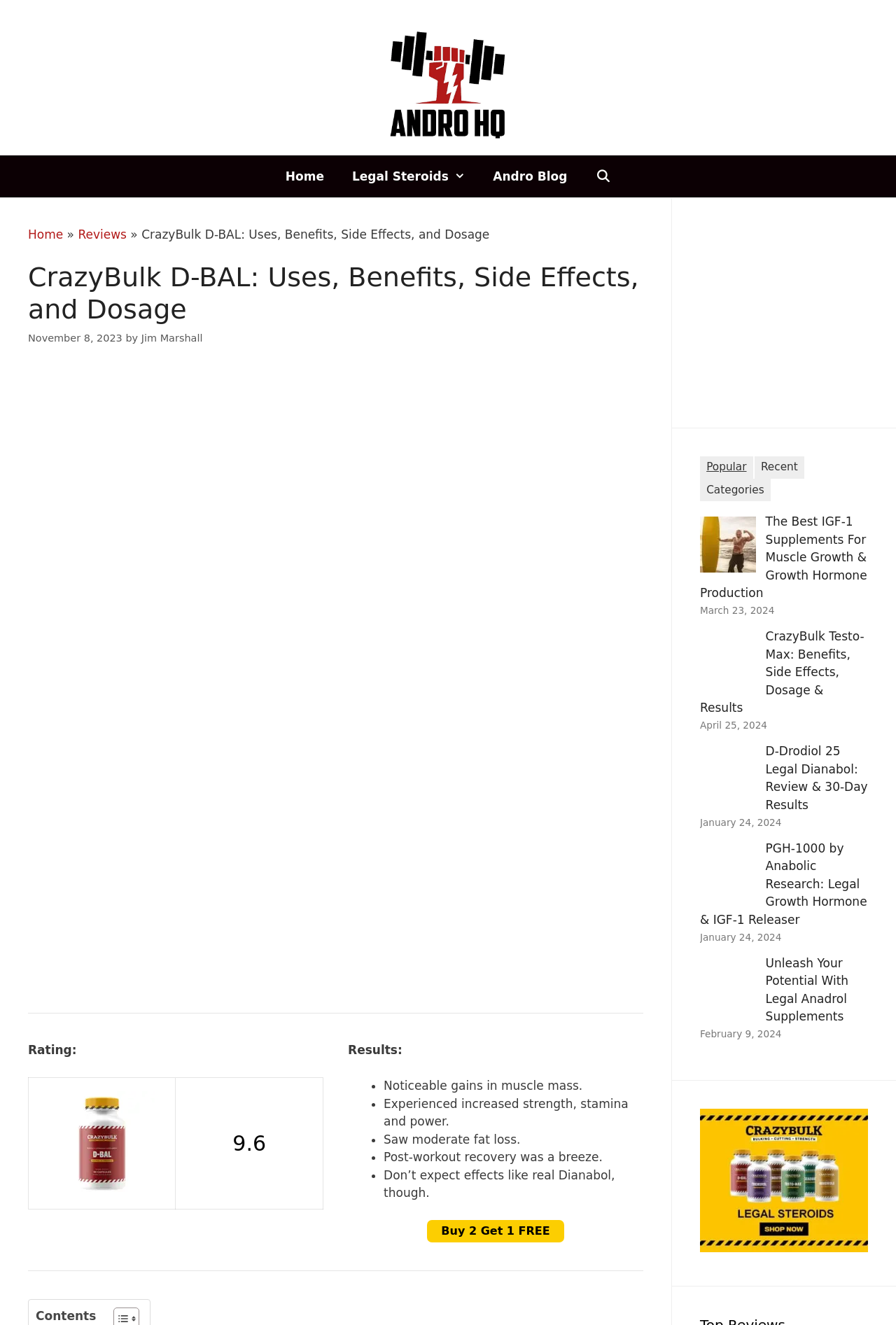Provide a brief response using a word or short phrase to this question:
Where can I buy D-BAL?

Buy 2 Get 1 FREE